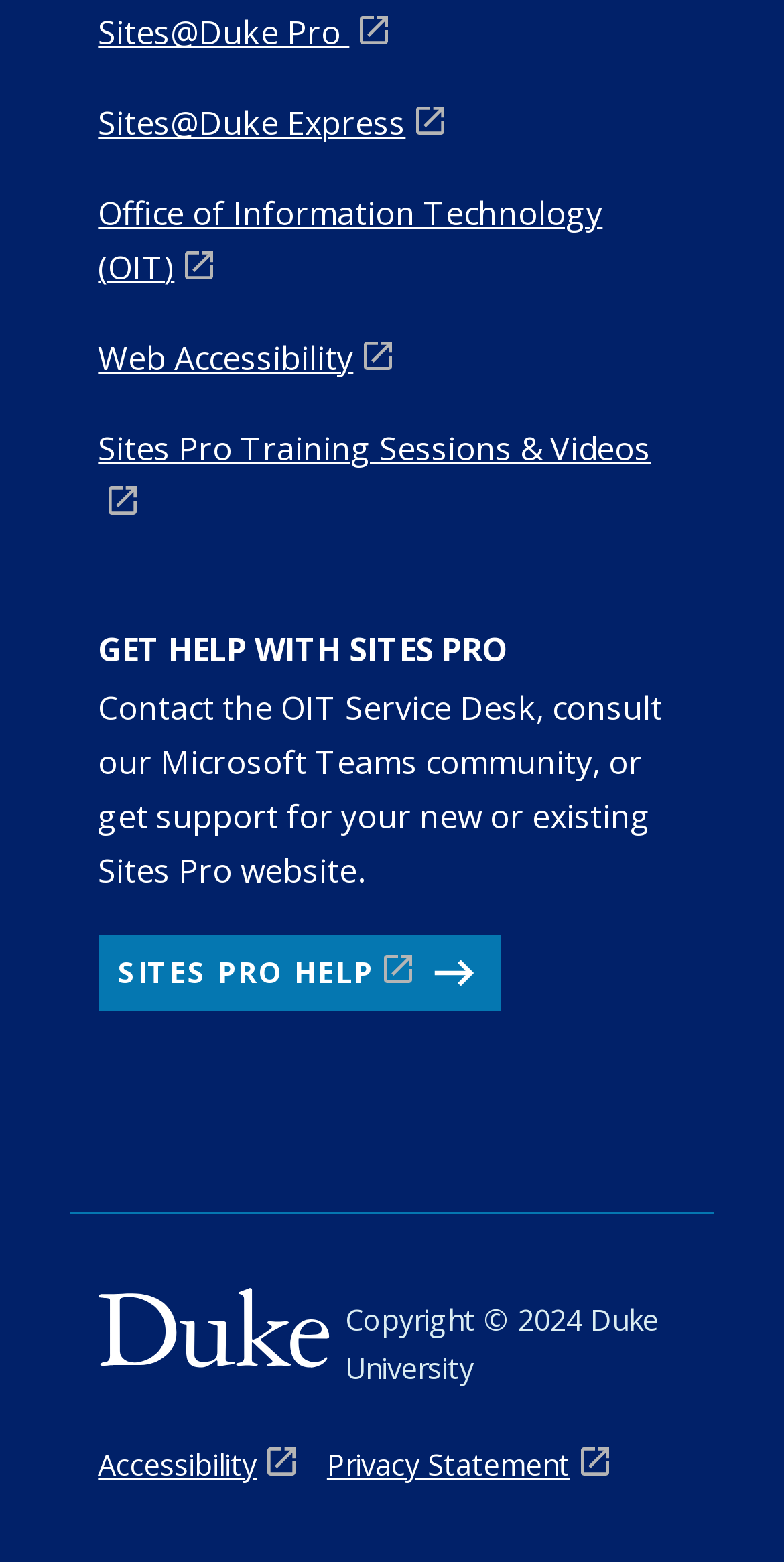What is the purpose of the 'SITES PRO HELP' link?
Could you answer the question with a detailed and thorough explanation?

I inferred the purpose of the link by reading the surrounding text, which mentions getting help with Sites Pro, and the link is placed below that text.